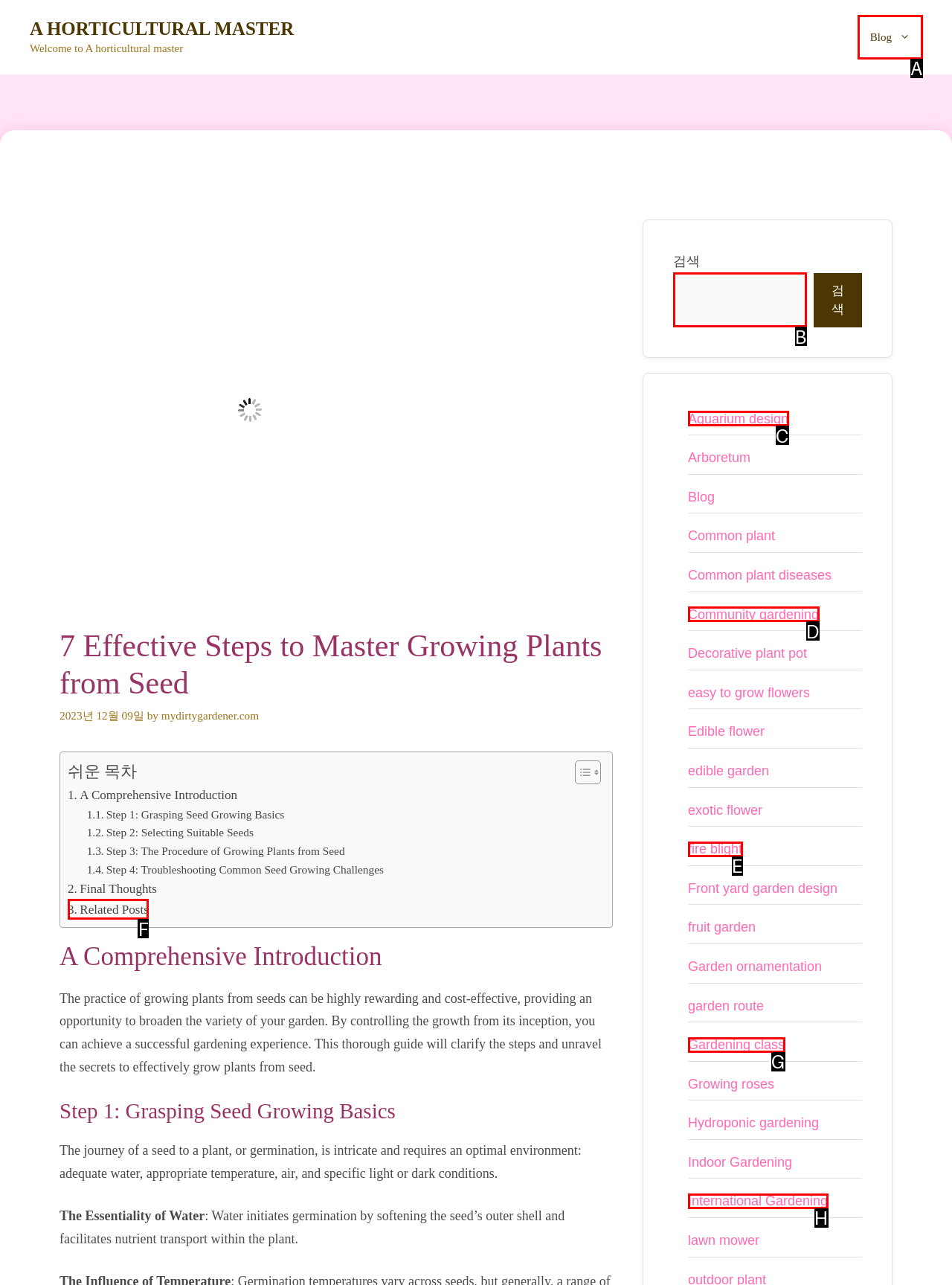From the given options, indicate the letter that corresponds to the action needed to complete this task: Click the 'Blog' link. Respond with only the letter.

A